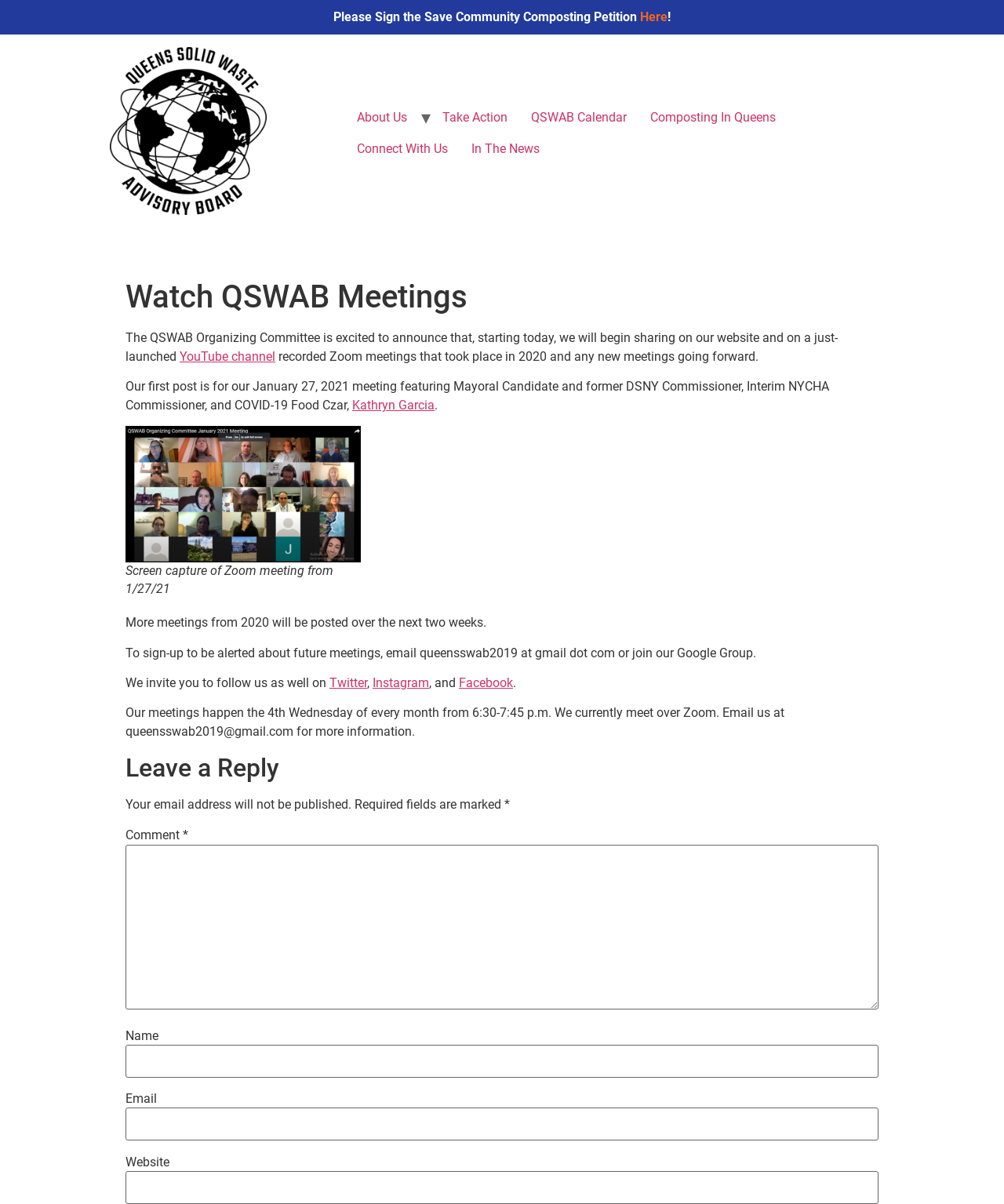Reply to the question with a single word or phrase:
What is the purpose of the 'Save Community Composting Petition'?

Not specified